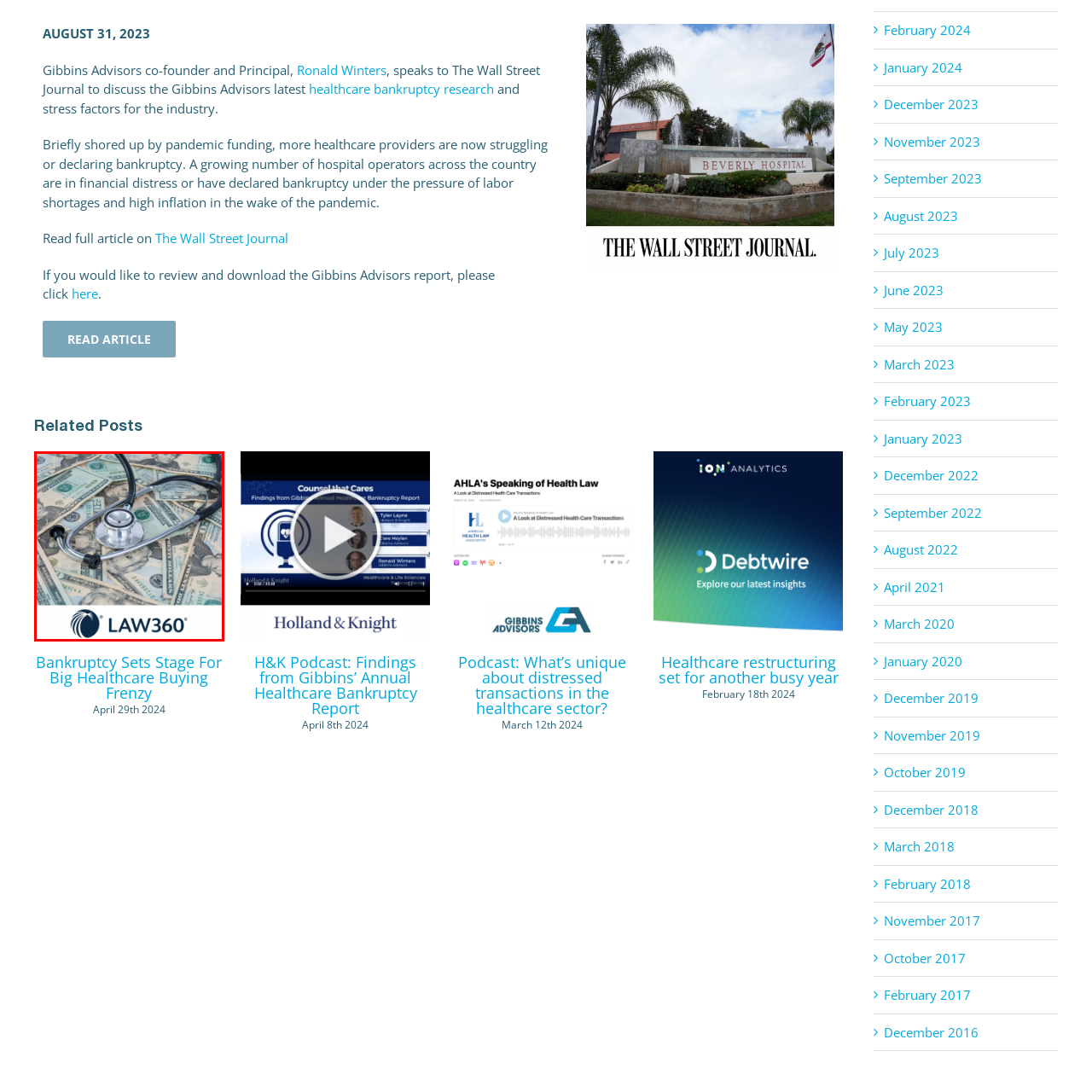What theme is reflected in the image?
Please analyze the image within the red bounding box and offer a comprehensive answer to the question.

The image reflects the ongoing financial struggles within the healthcare industry, reflecting themes of economic distress and the impacts of inflation and labor shortages.